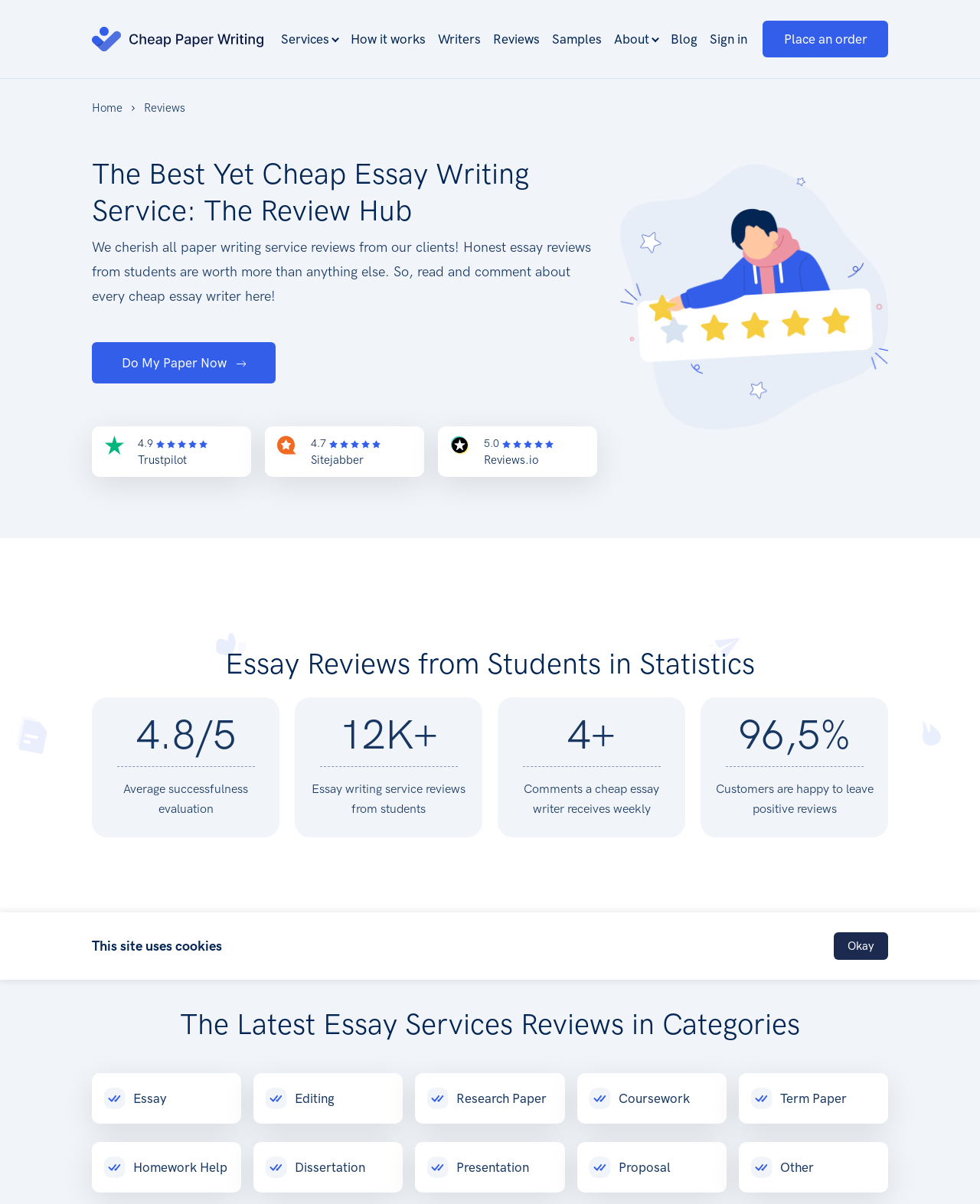Specify the bounding box coordinates of the area that needs to be clicked to achieve the following instruction: "Go to the 'Services' page".

[0.286, 0.024, 0.345, 0.041]